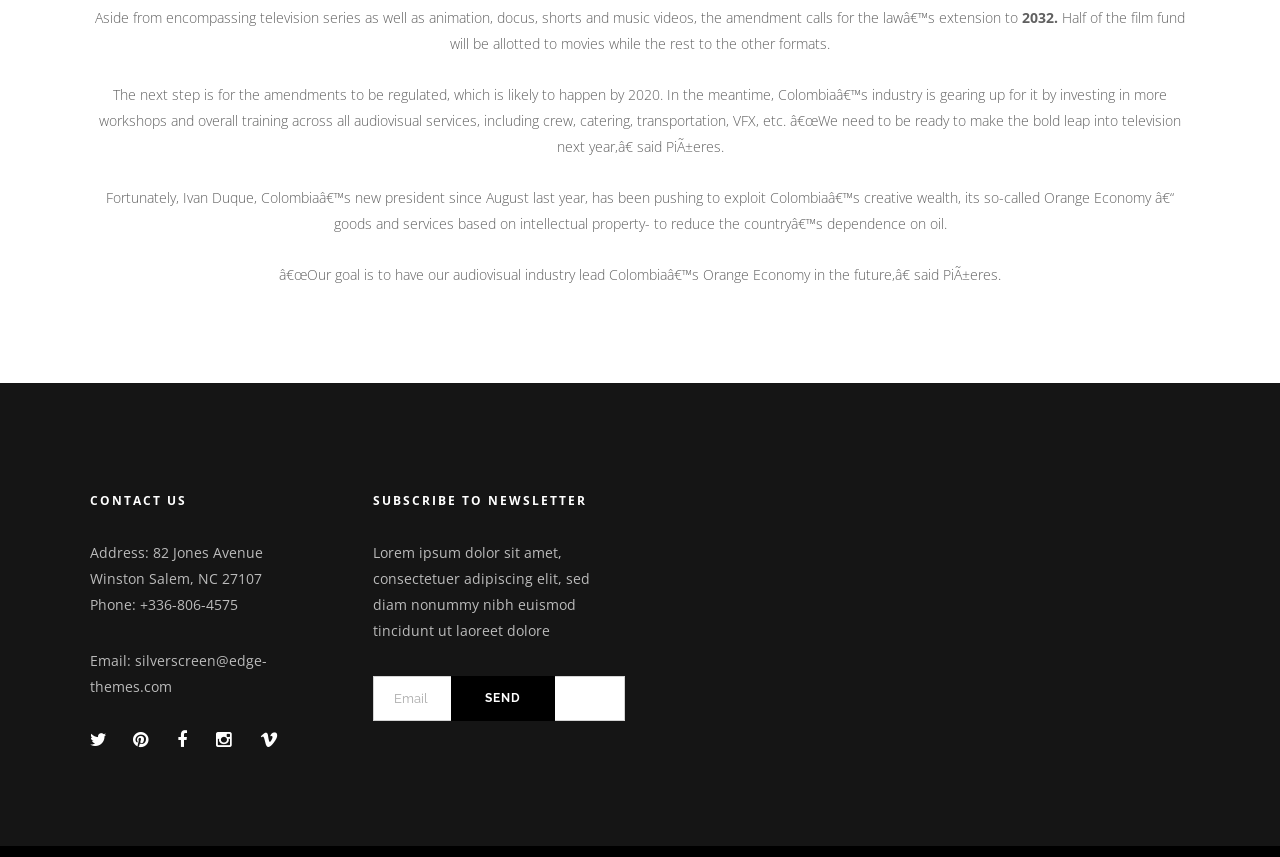Please locate the bounding box coordinates of the region I need to click to follow this instruction: "Click the Email link".

[0.07, 0.76, 0.209, 0.812]